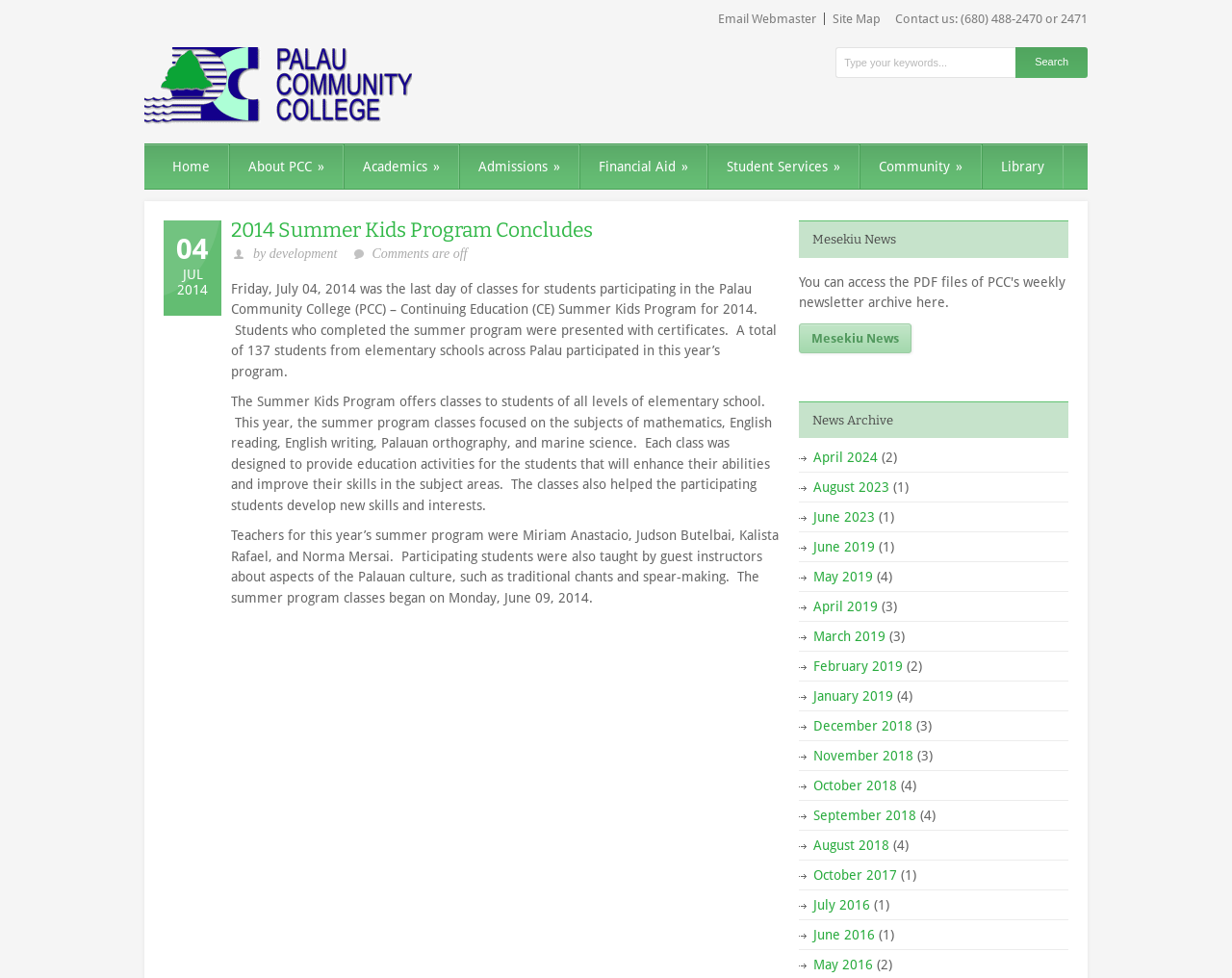Present a detailed account of what is displayed on the webpage.

The webpage is about Palau Community College, specifically the 2014 Summer Kids Program Concludes. At the top, there is a logo of the college, accompanied by a search bar and a button to the right. Below the logo, there are several links to different sections of the website, including Home, About PCC, Academics, Admissions, Financial Aid, Student Services, Community, and Library.

On the left side, there is a contact information section with a phone number and an email address. Below that, there is a section with a date display showing July 4, 2014.

The main content of the webpage is about the 2014 Summer Kids Program, which concluded on July 4, 2014. The program was offered by the Palau Community College's Continuing Education department, and 137 students from elementary schools across Palau participated. The program included classes in mathematics, English reading, English writing, Palauan orthography, and marine science. The webpage also mentions the teachers and guest instructors who participated in the program.

On the right side, there are two sections: Mesekiu News and News Archive. The News Archive section lists various news articles from different months and years, with links to each article.

Overall, the webpage provides information about the 2014 Summer Kids Program at Palau Community College, as well as links to other sections of the website and news archives.